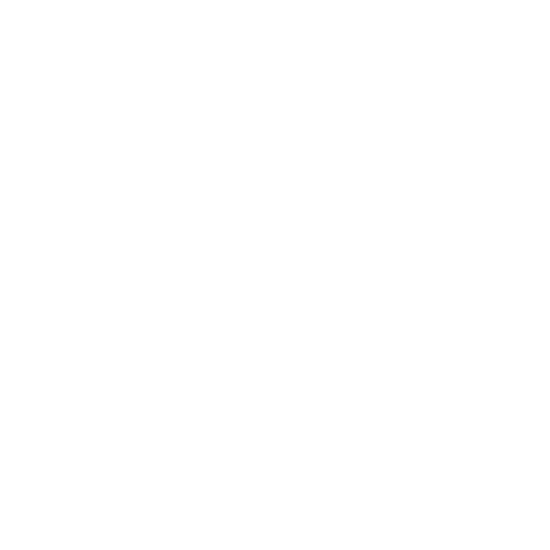Offer an in-depth description of the image shown.

The image showcases the "Wishbone Tear Drop Ring," a beautifully crafted piece of jewelry from Chique Jewellers, known for its elegant design and premium quality. This ring features a delicate tear drop shape that beautifully highlights its craftsmanship. It's part of an award-winning collection, made from 925 Sterling Silver with a Rhodium overlay, ensuring both durability and a stunning shine. The ring is available in sizes K, N, Q, and T, making it a perfect choice for various occasions. Currently, it is listed as out of stock, indicating its popularity. The product is designed to offer both style and sophistication, making it an ideal accessory for any outfit.